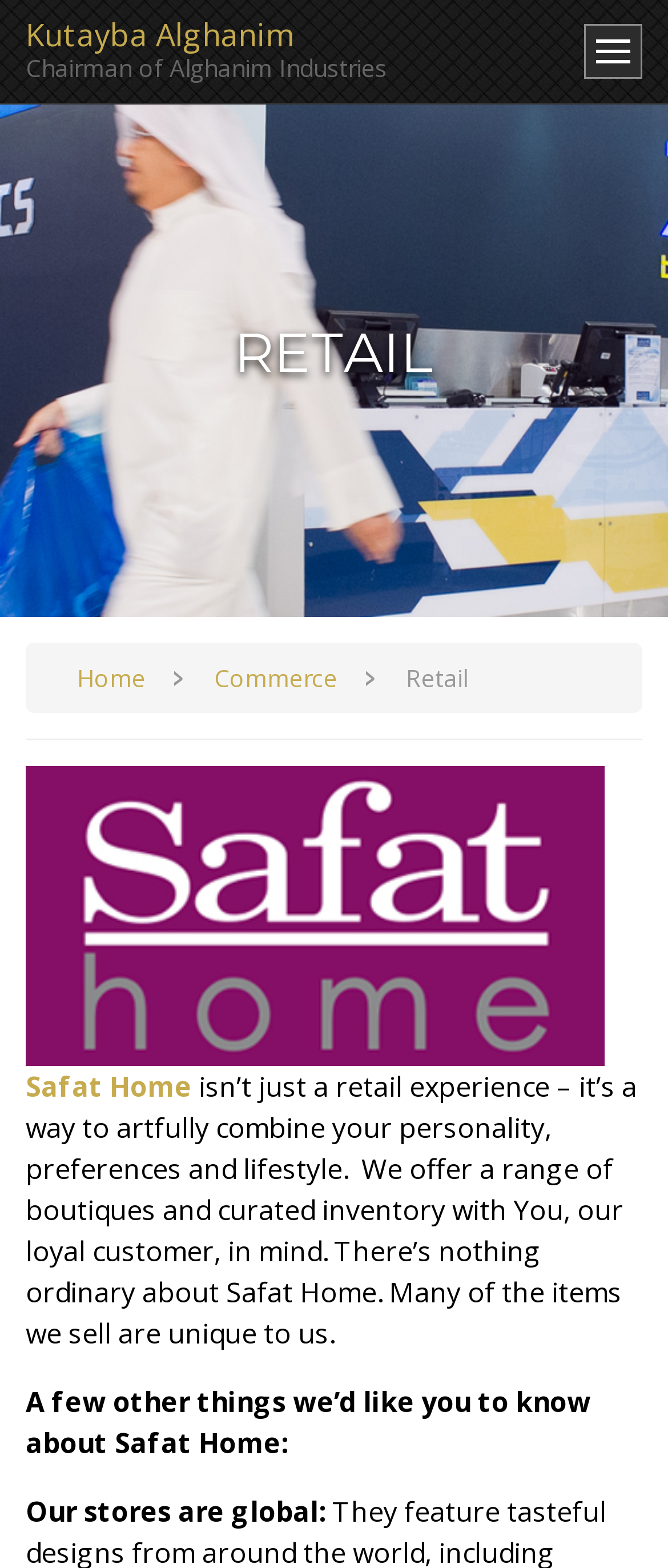Where are the stores of Safat Home located?
Please elaborate on the answer to the question with detailed information.

The answer can be found by reading the StaticText element that states 'Our stores are global:'